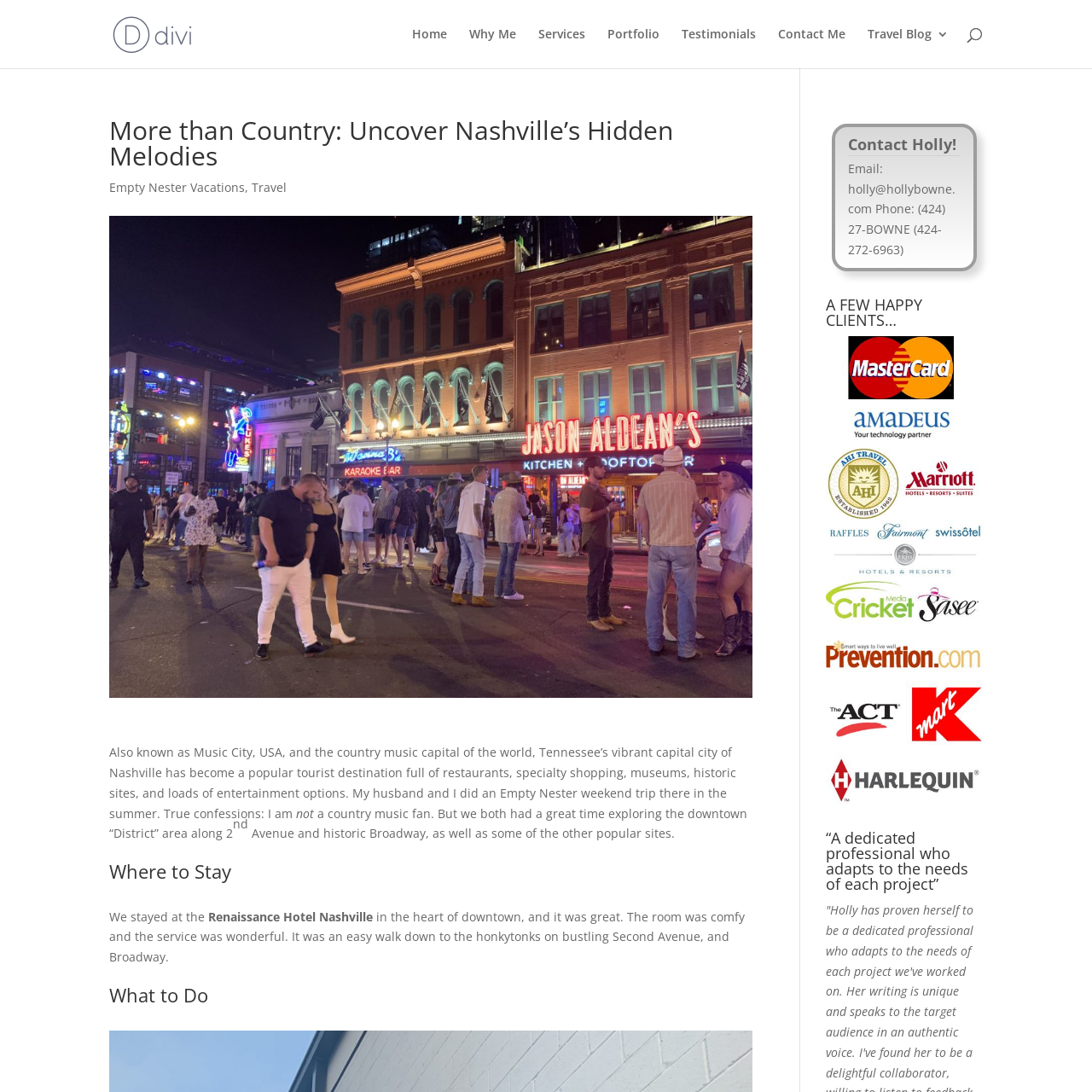Locate the bounding box coordinates of the clickable region necessary to complete the following instruction: "View the 'Travel Blog 3'". Provide the coordinates in the format of four float numbers between 0 and 1, i.e., [left, top, right, bottom].

[0.795, 0.026, 0.869, 0.062]